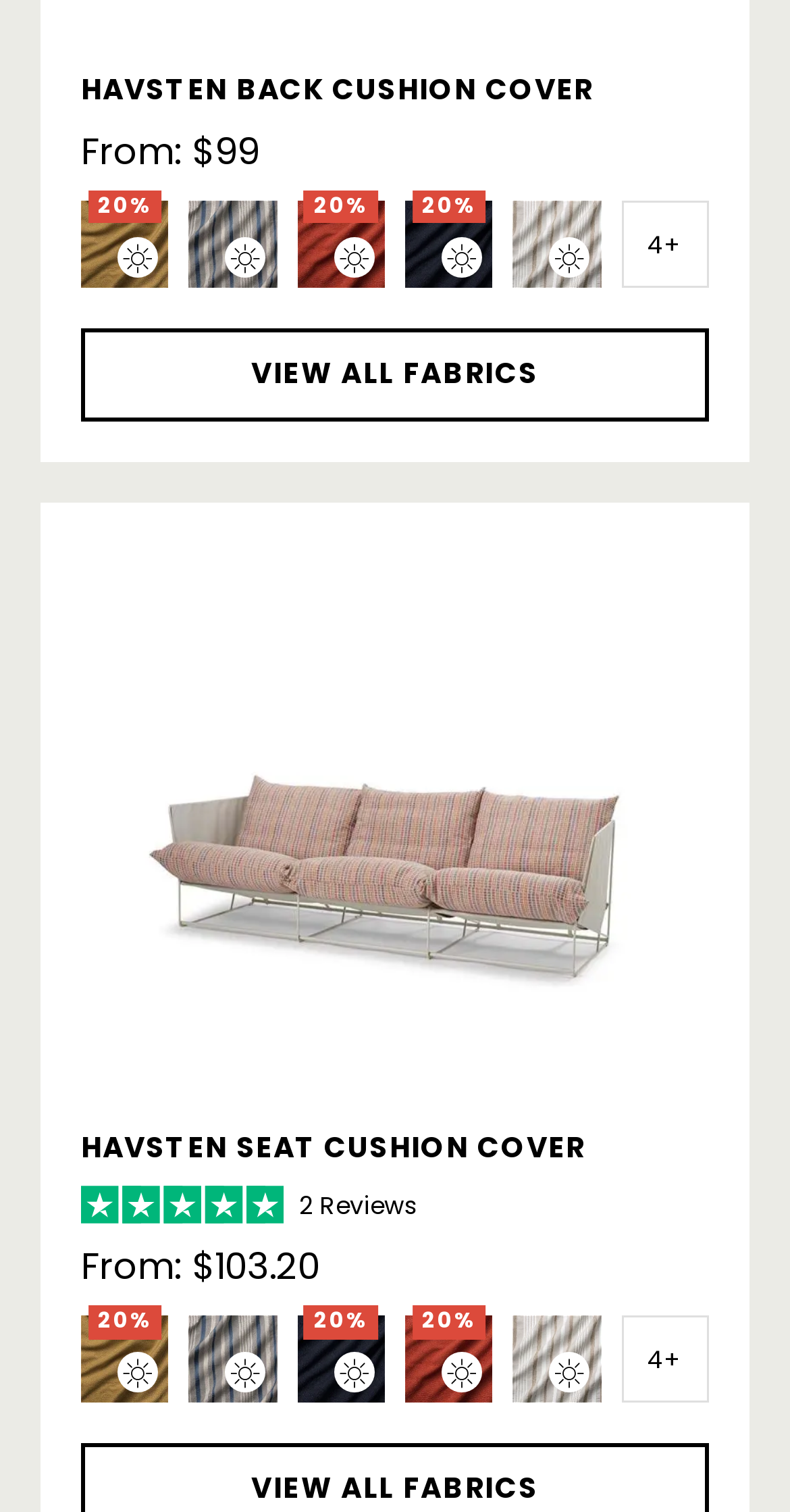Using details from the image, please answer the following question comprehensively:
What type of fabric is the first option?

The first button element has an image element with the text 'Outdoor Bouclé' which suggests that the first fabric option is Outdoor Bouclé.